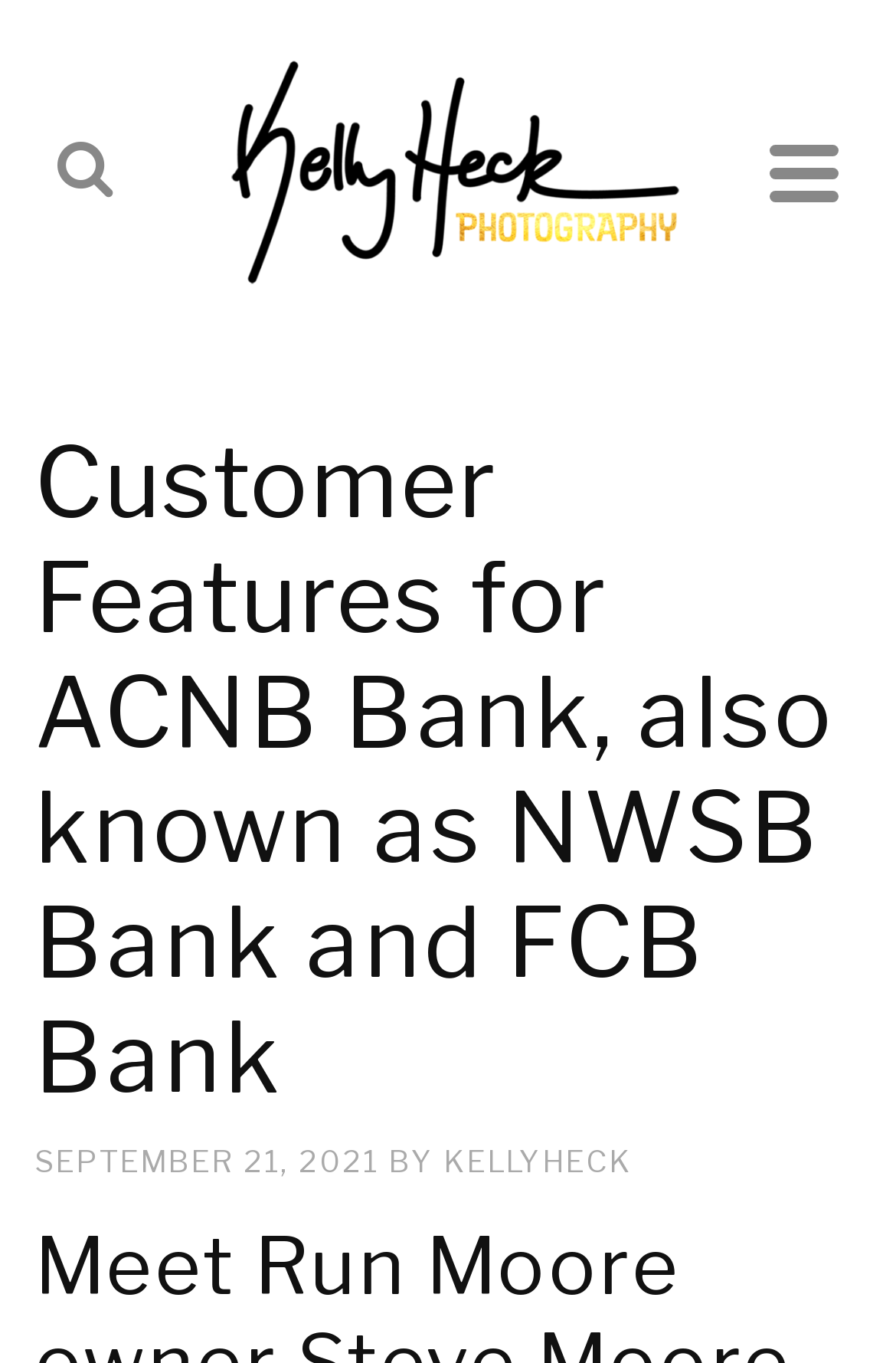What is the date of the article?
Answer the question with a single word or phrase, referring to the image.

SEPTEMBER 21, 2021